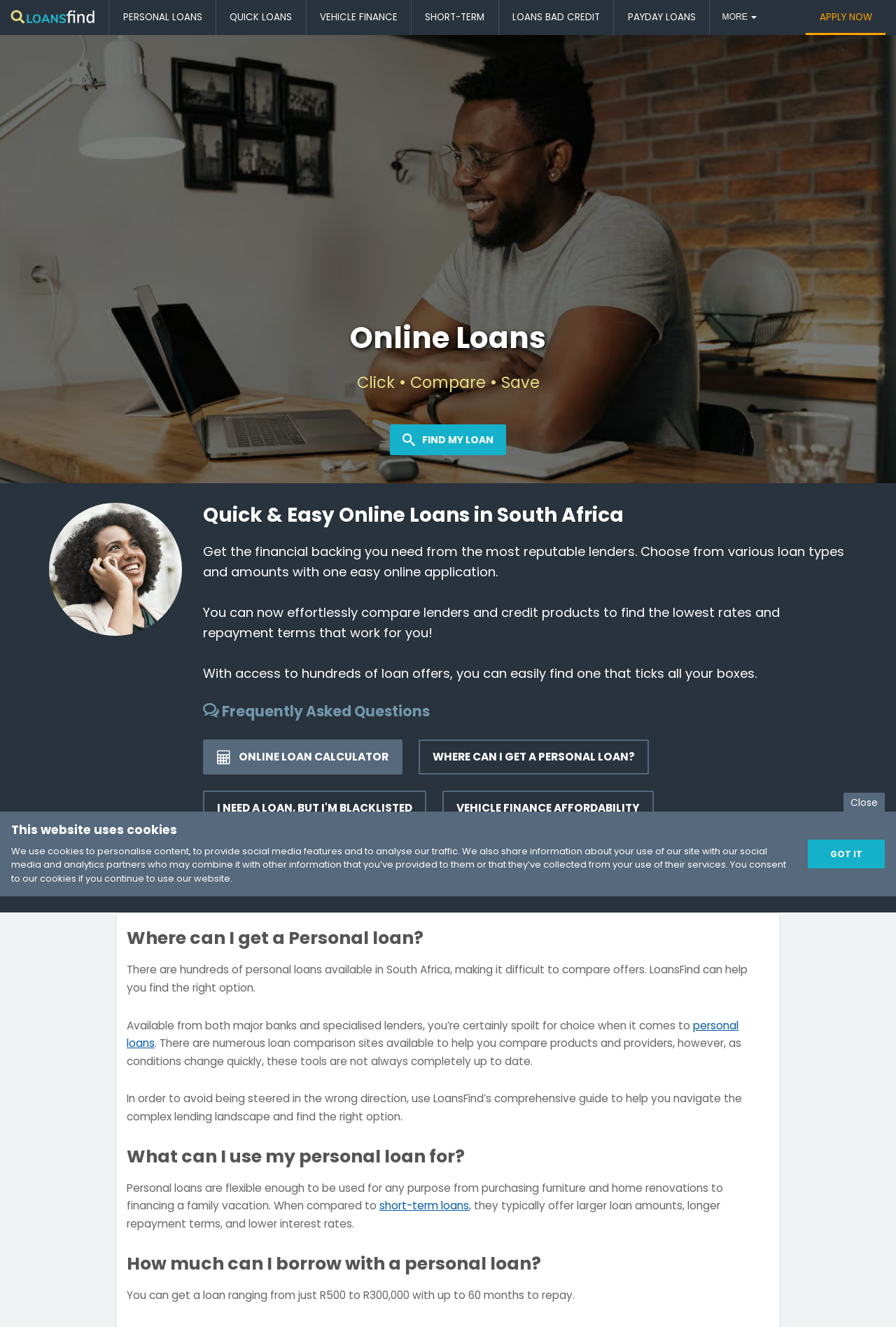Determine the bounding box coordinates of the region to click in order to accomplish the following instruction: "Compare online loans". Provide the coordinates as four float numbers between 0 and 1, specifically [left, top, right, bottom].

[0.435, 0.32, 0.565, 0.343]